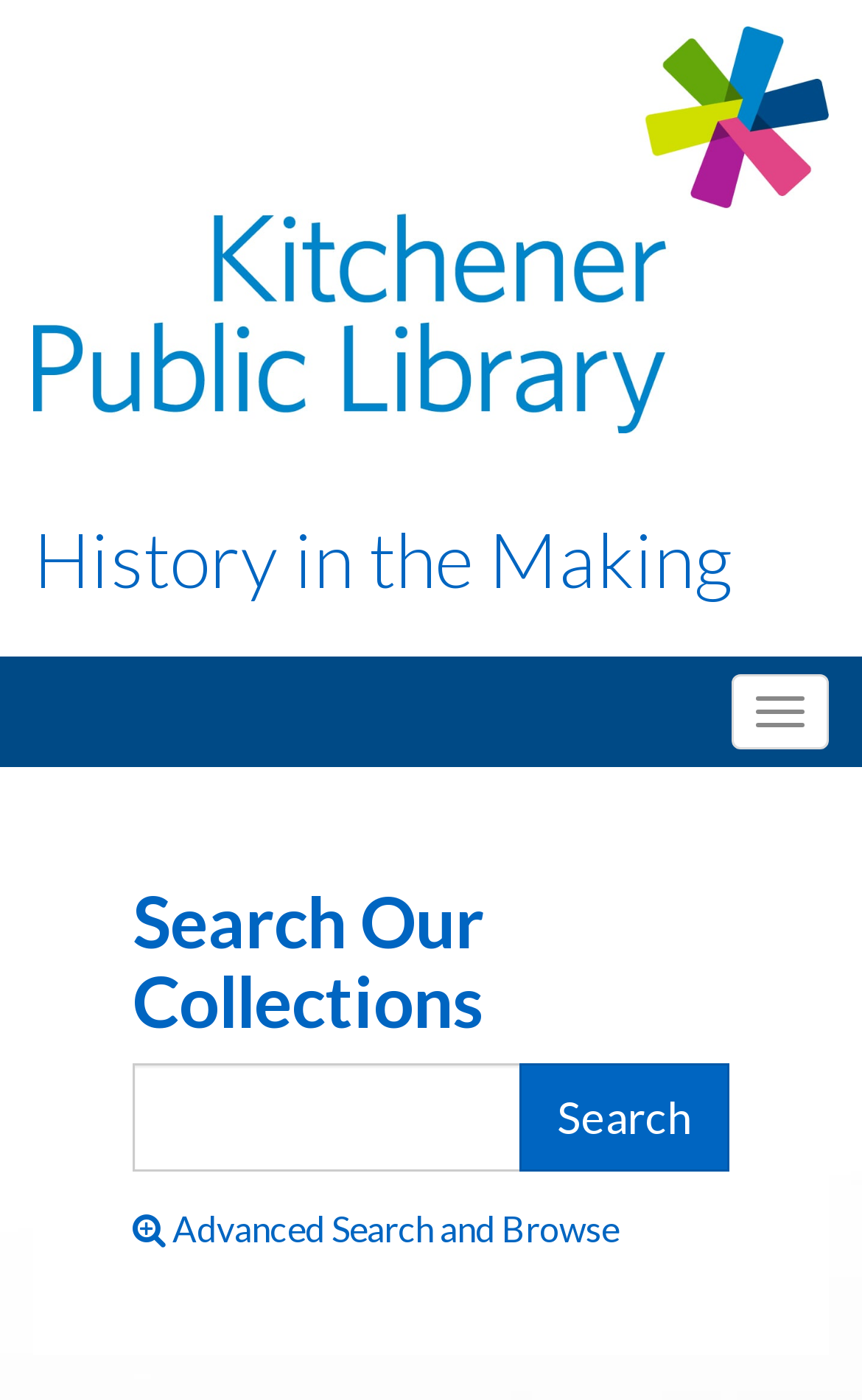Please provide a comprehensive response to the question below by analyzing the image: 
What is the purpose of the button with the text 'Search'?

The button with the text 'Search' is located below the search input field, and its purpose is to initiate a search query in the library's collections.